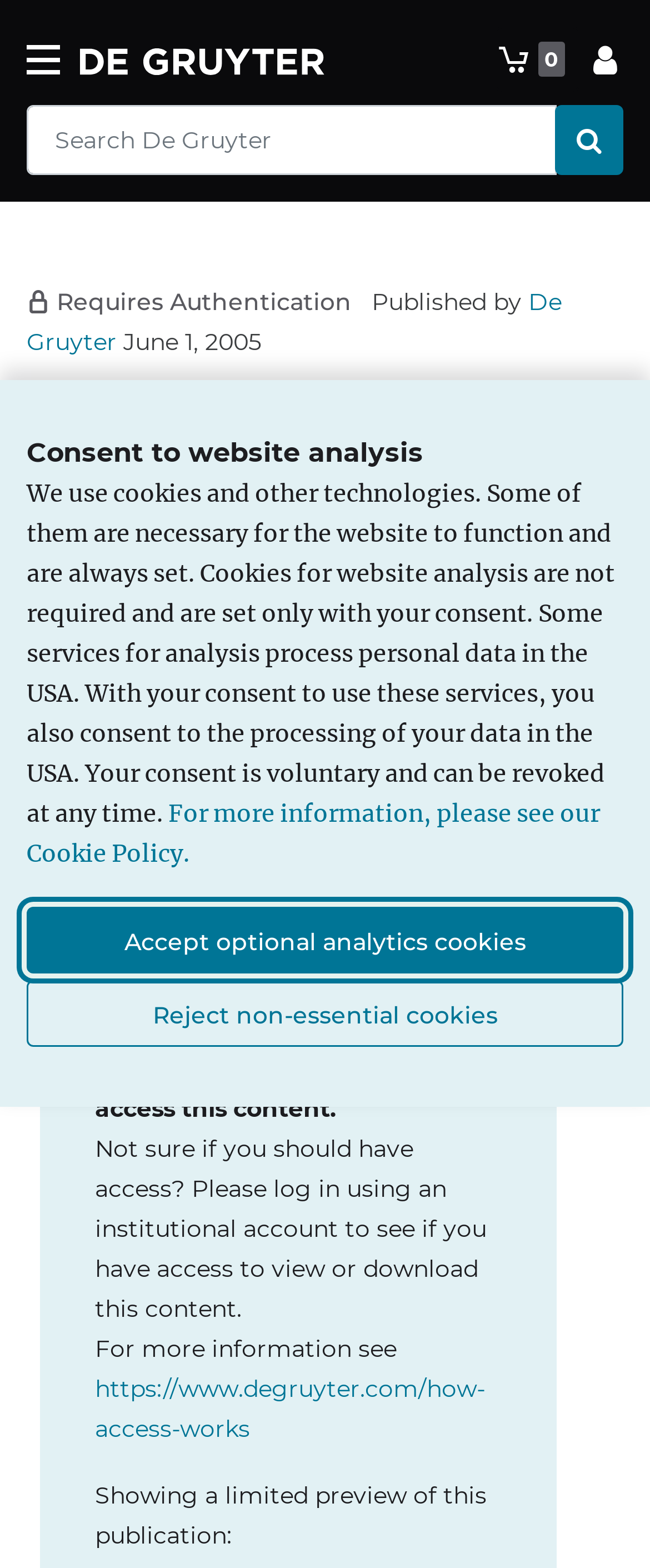Please identify the bounding box coordinates for the region that you need to click to follow this instruction: "Share this article".

[0.303, 0.546, 0.556, 0.583]